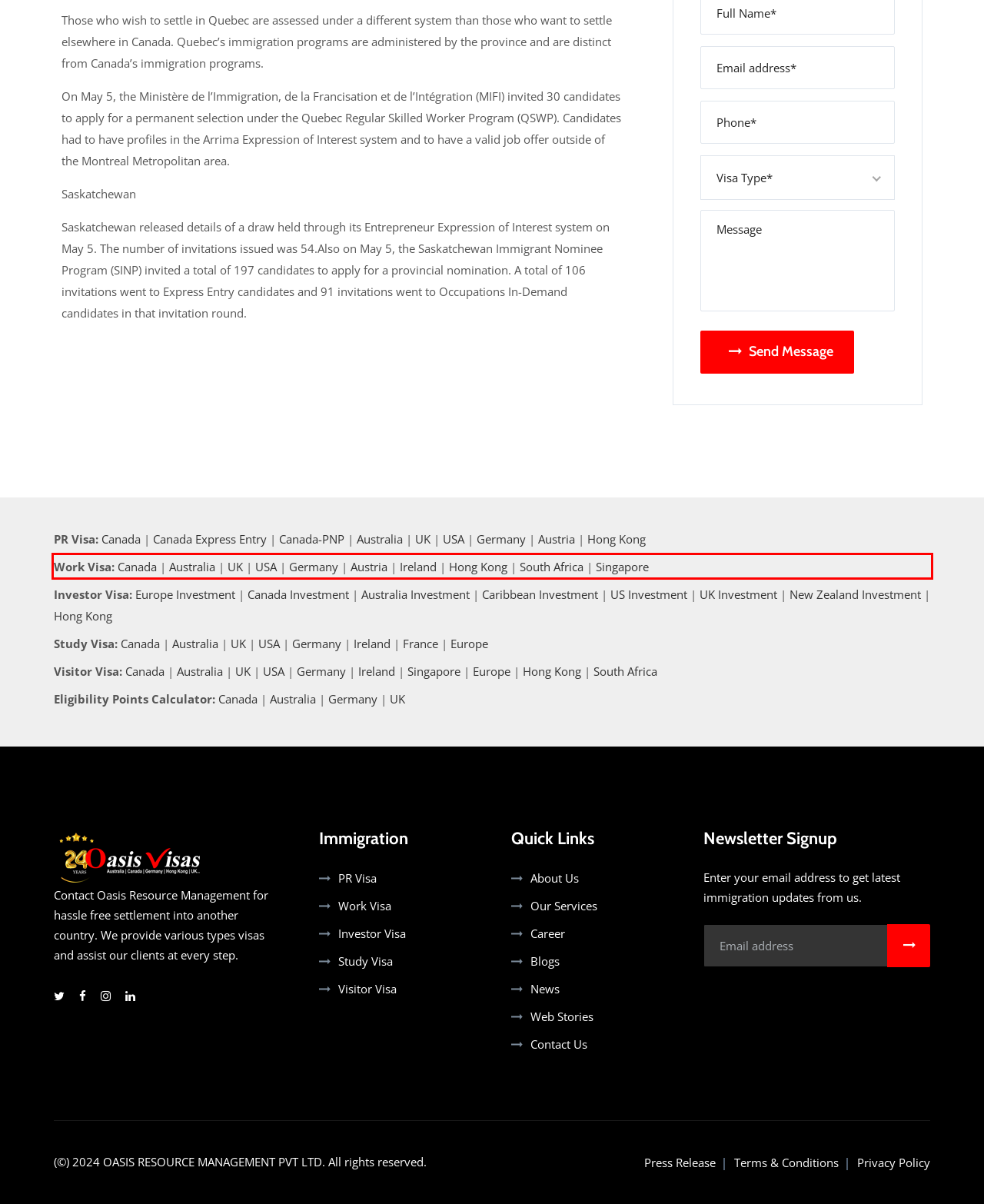There is a screenshot of a webpage with a red bounding box around a UI element. Please use OCR to extract the text within the red bounding box.

Work Visa: Canada | Australia | UK | USA | Germany | Austria | Ireland | Hong Kong | South Africa | Singapore